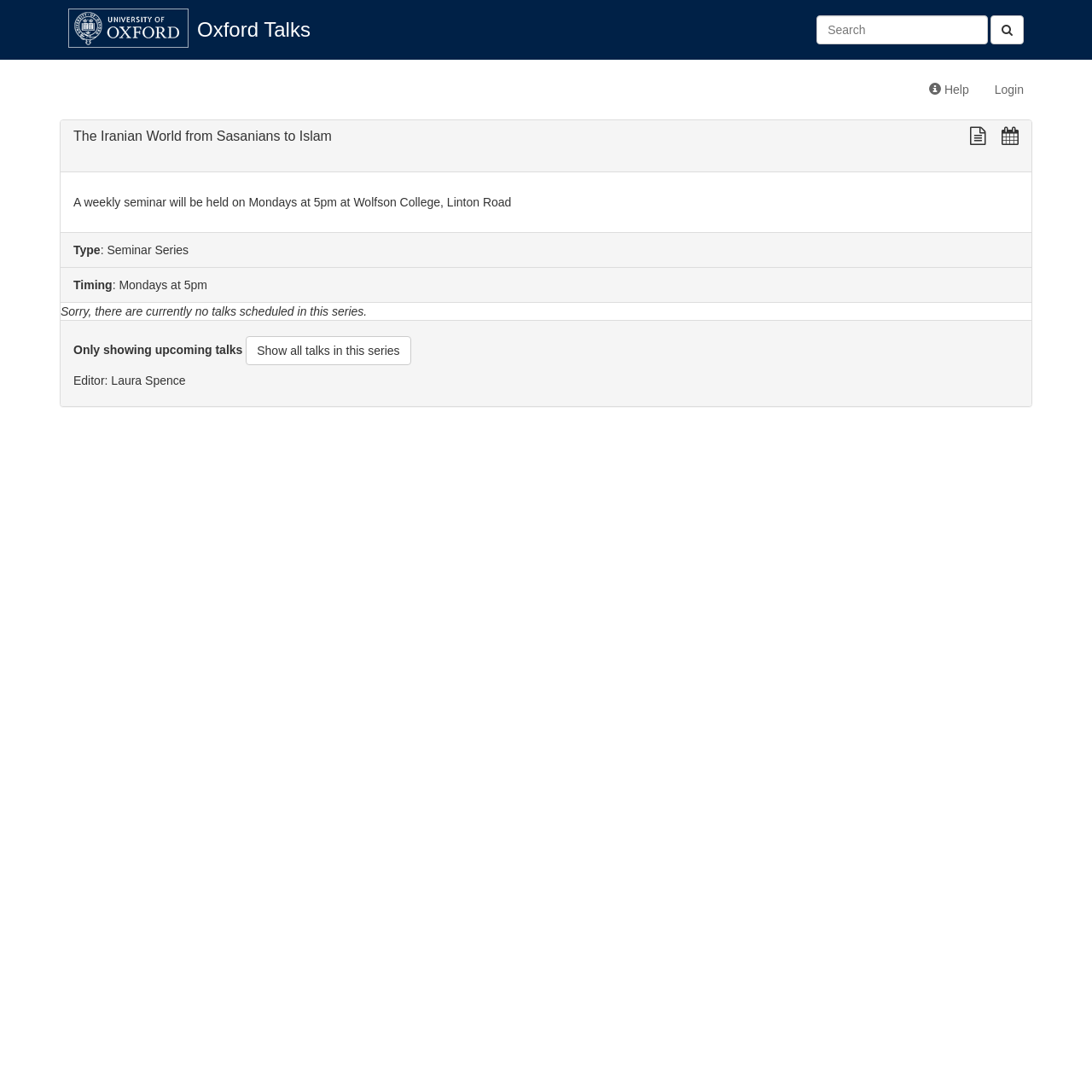Utilize the information from the image to answer the question in detail:
What is the timing of the seminar?

I found the answer by examining the static text elements on the webpage. I found the text 'Timing: Mondays at 5pm' which indicates that the seminar is held on Mondays at 5pm.